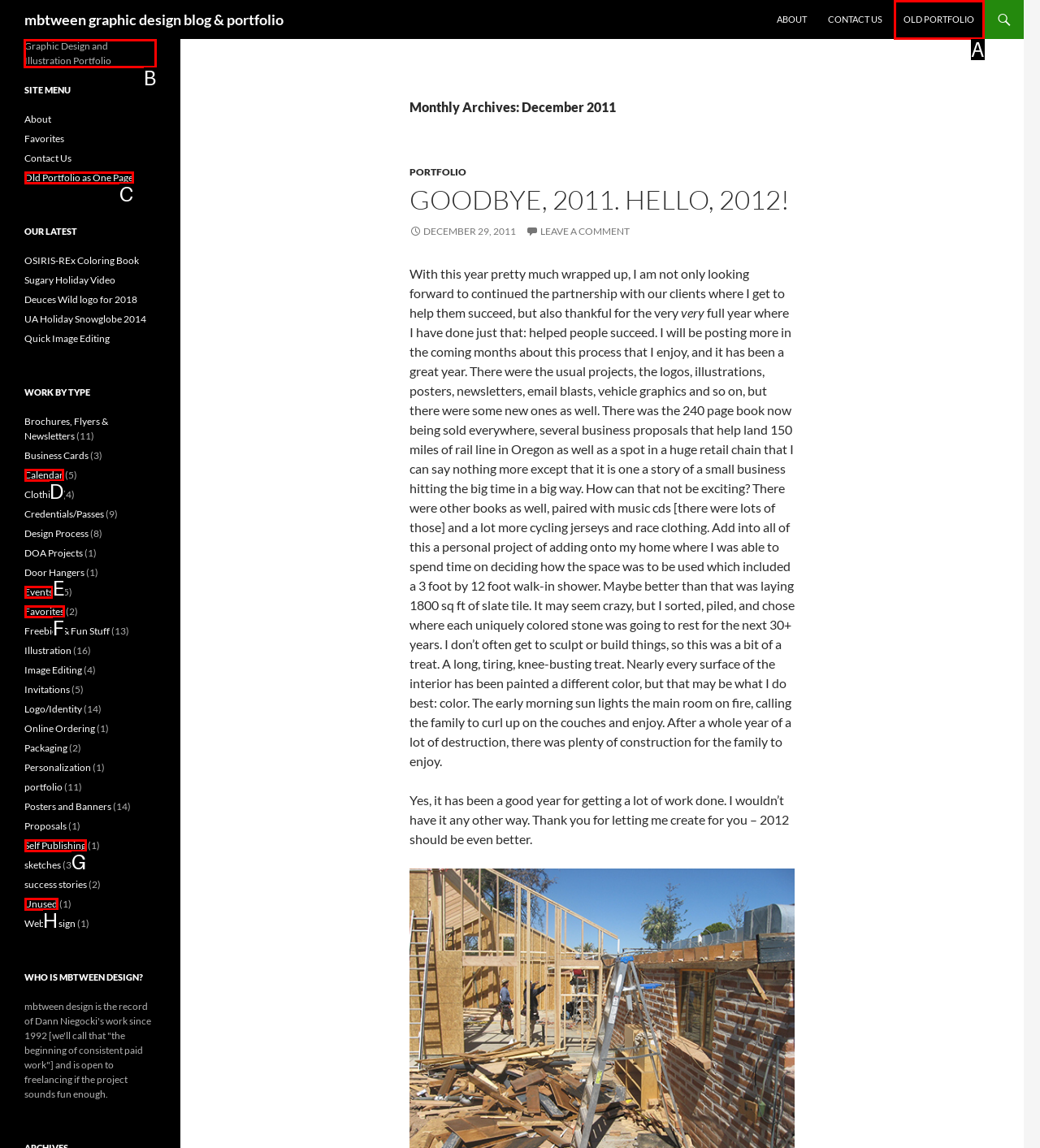Determine which HTML element to click for this task: Get in touch with Pashupati Overseas Llp Provide the letter of the selected choice.

None